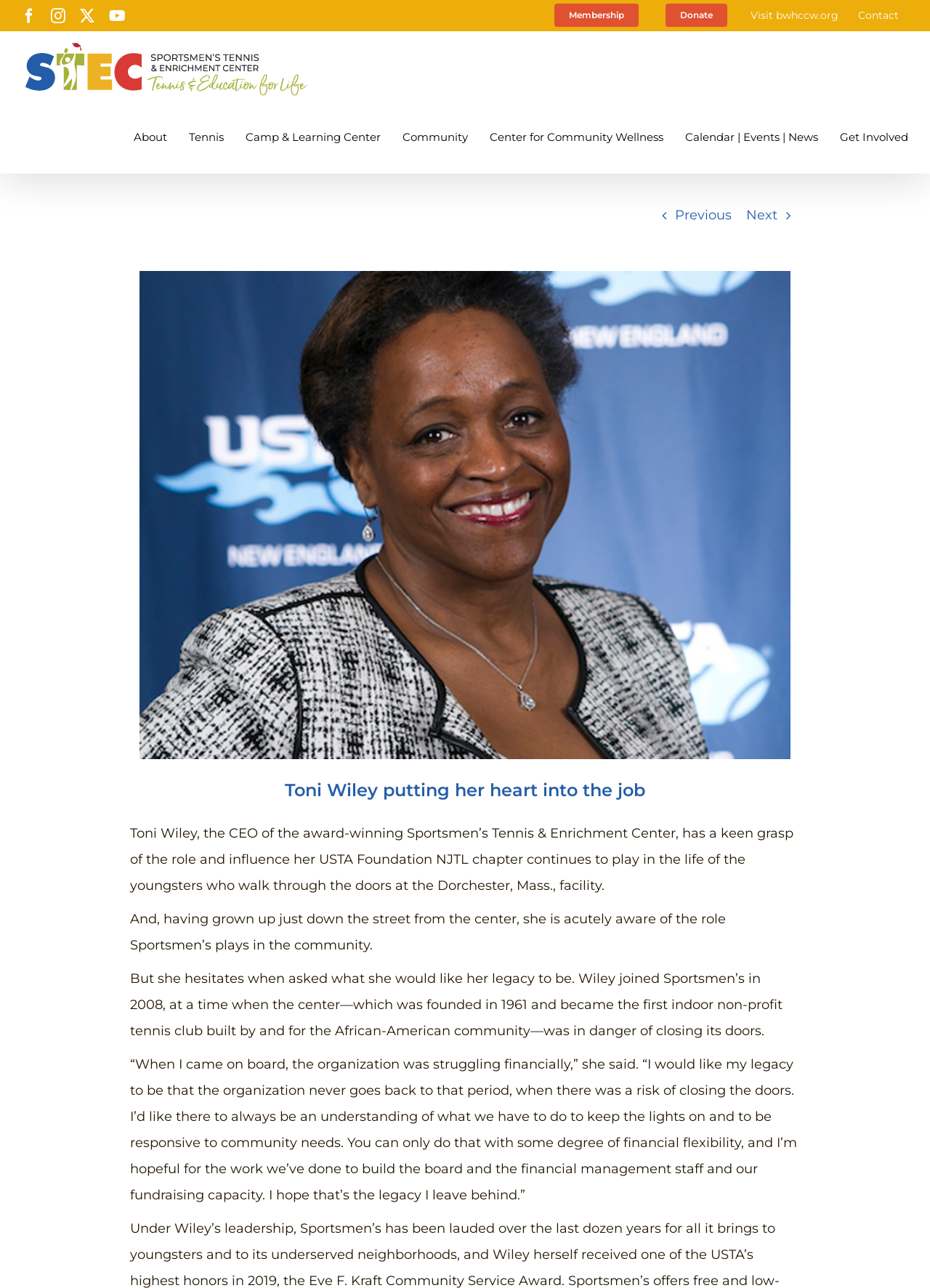Find and provide the bounding box coordinates for the UI element described here: "Center for Community Wellness". The coordinates should be given as four float numbers between 0 and 1: [left, top, right, bottom].

[0.527, 0.078, 0.713, 0.134]